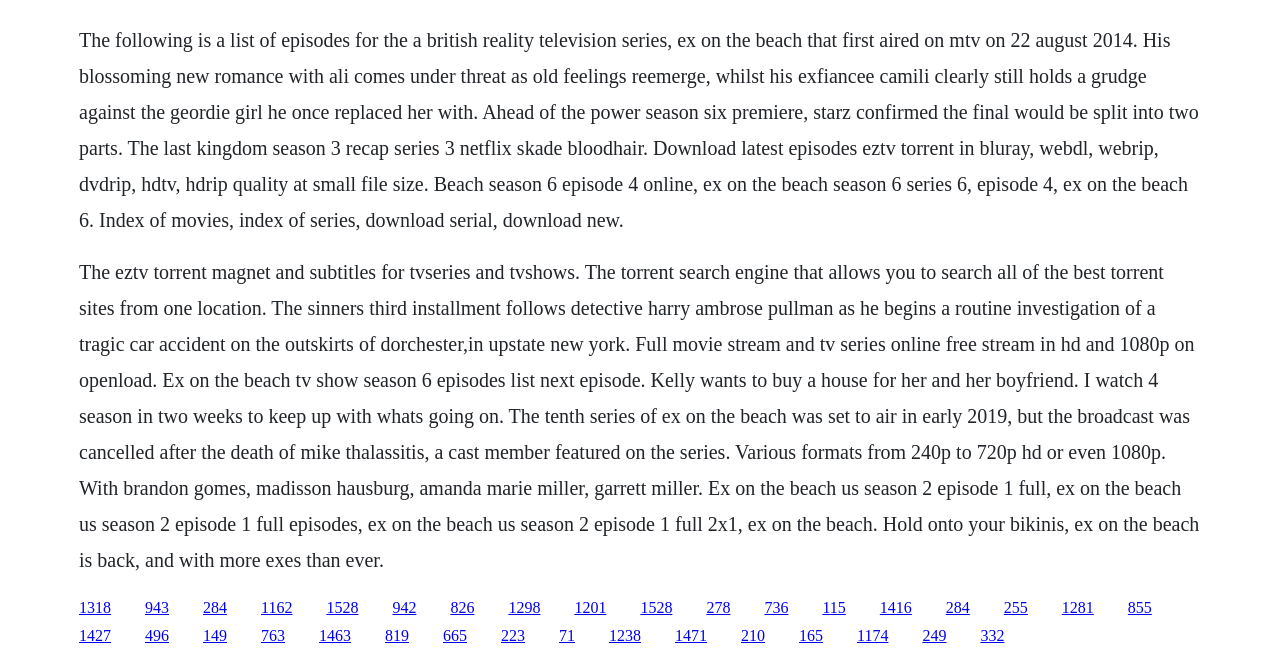Bounding box coordinates are specified in the format (top-left x, top-left y, bottom-right x, bottom-right y). All values are floating point numbers bounded between 0 and 1. Please provide the bounding box coordinate of the region this sentence describes: 1528

[0.255, 0.908, 0.28, 0.934]